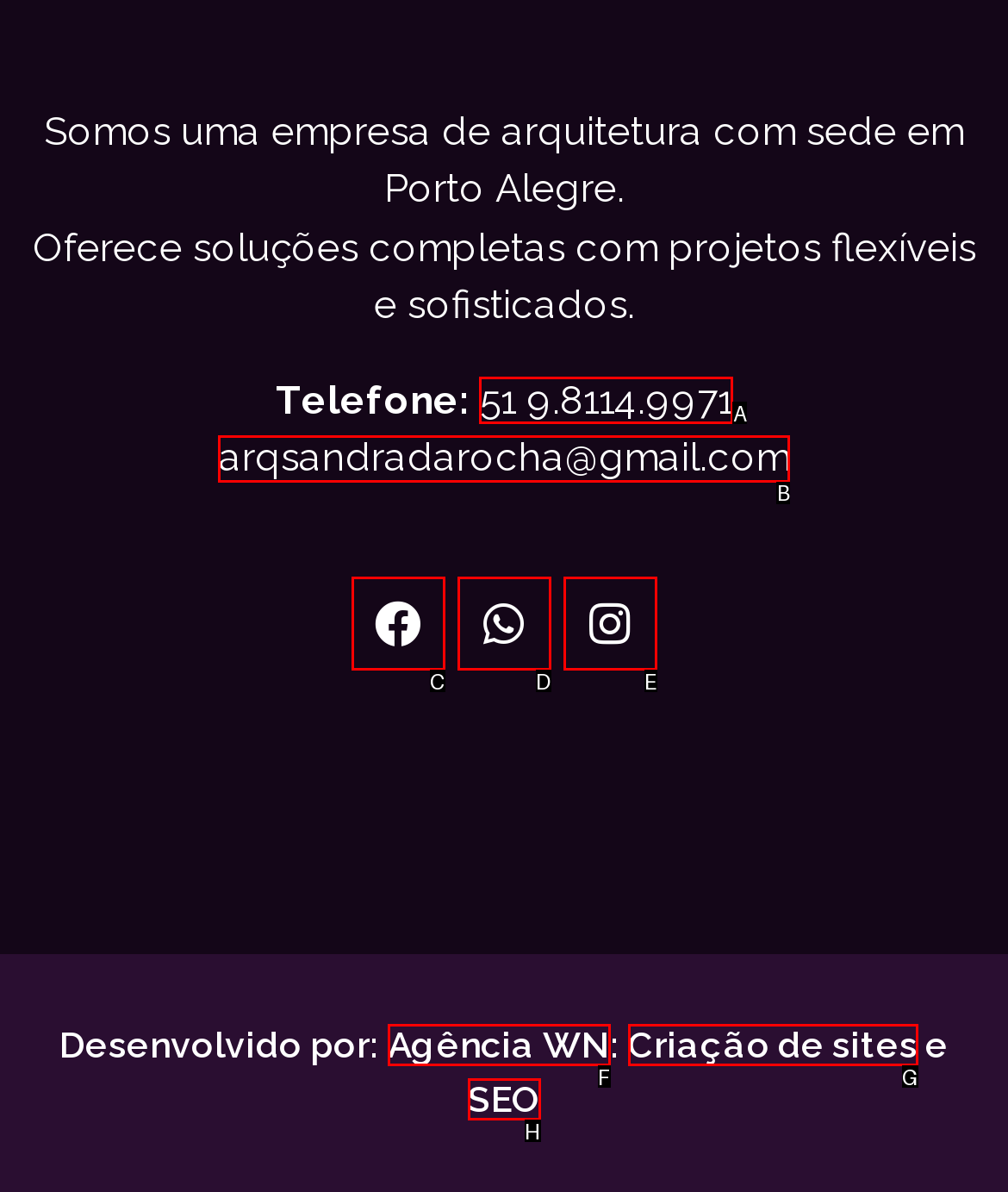Which option corresponds to the following element description: SEO?
Please provide the letter of the correct choice.

H